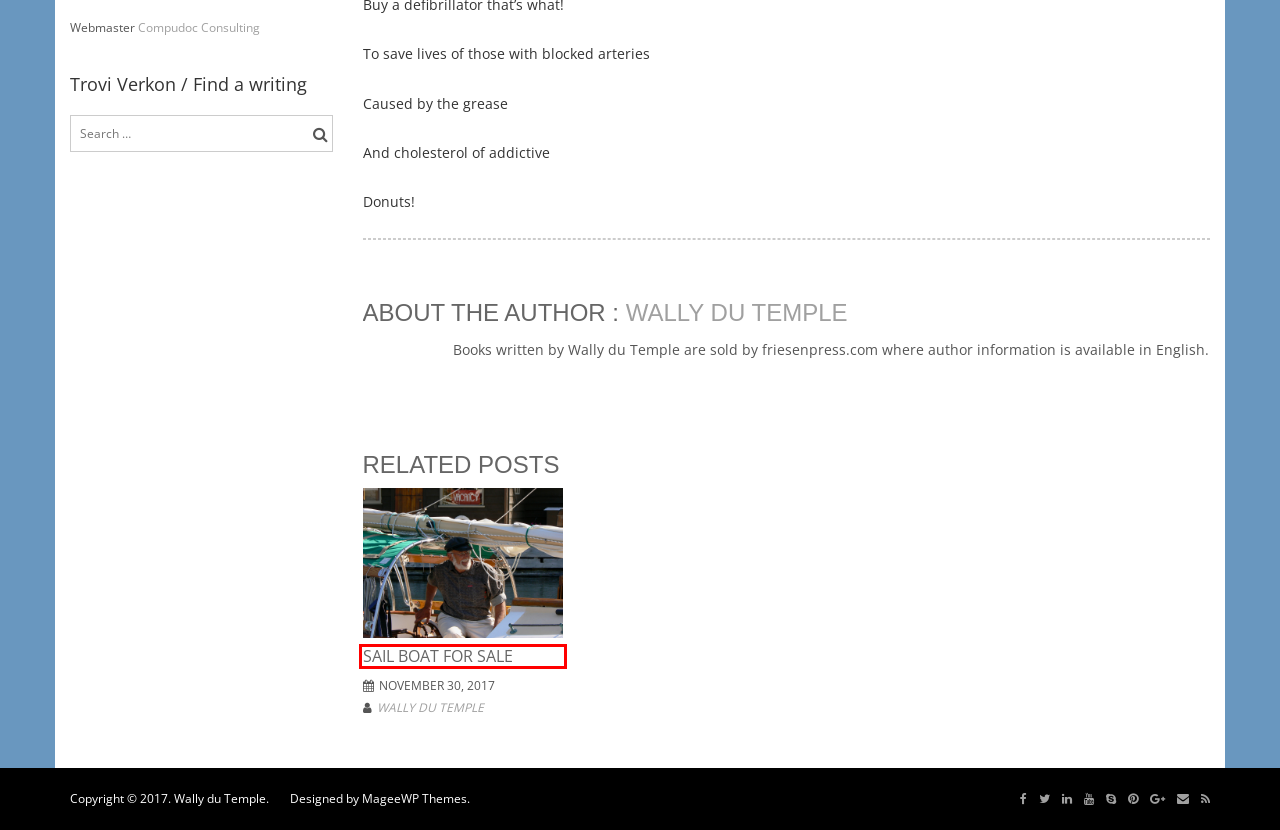Given a webpage screenshot featuring a red rectangle around a UI element, please determine the best description for the new webpage that appears after the element within the bounding box is clicked. The options are:
A. Home Page of Wally du Temple
B. Adventures – Home Page of Wally du Temple
C. News – Home Page of Wally du Temple
D. 2017 – Home Page of Wally du Temple
E. December 2017 – Home Page of Wally du Temple
F. Sail Boat For Sale – Home Page of Wally du Temple
G. About Esperanto – Home Page of Wally du Temple
H. Arbo Por Mia Hundo – Home Page of Wally du Temple

F